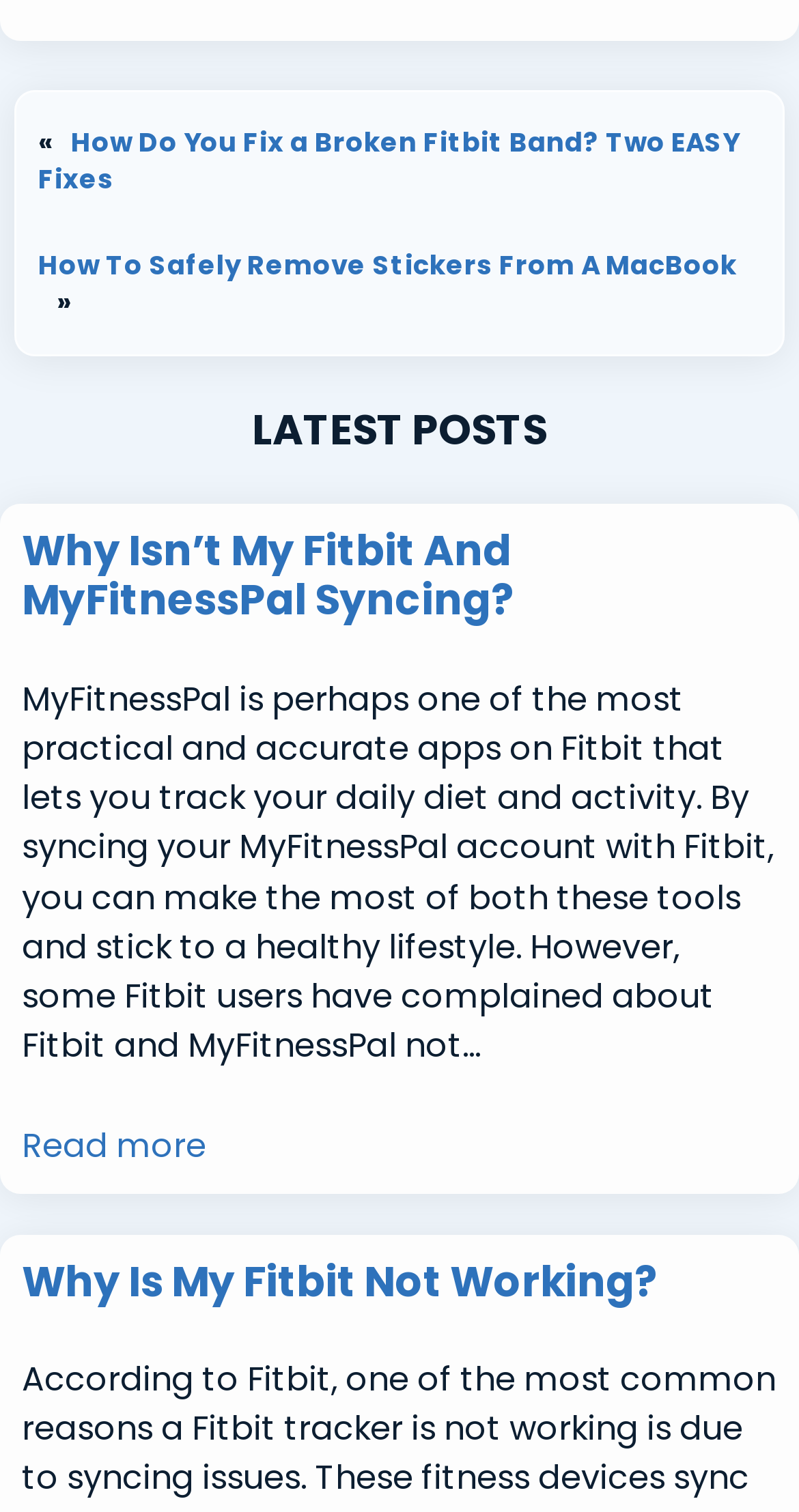Locate the bounding box of the UI element described by: "Pin it Pin on Pinterest" in the given webpage screenshot.

None